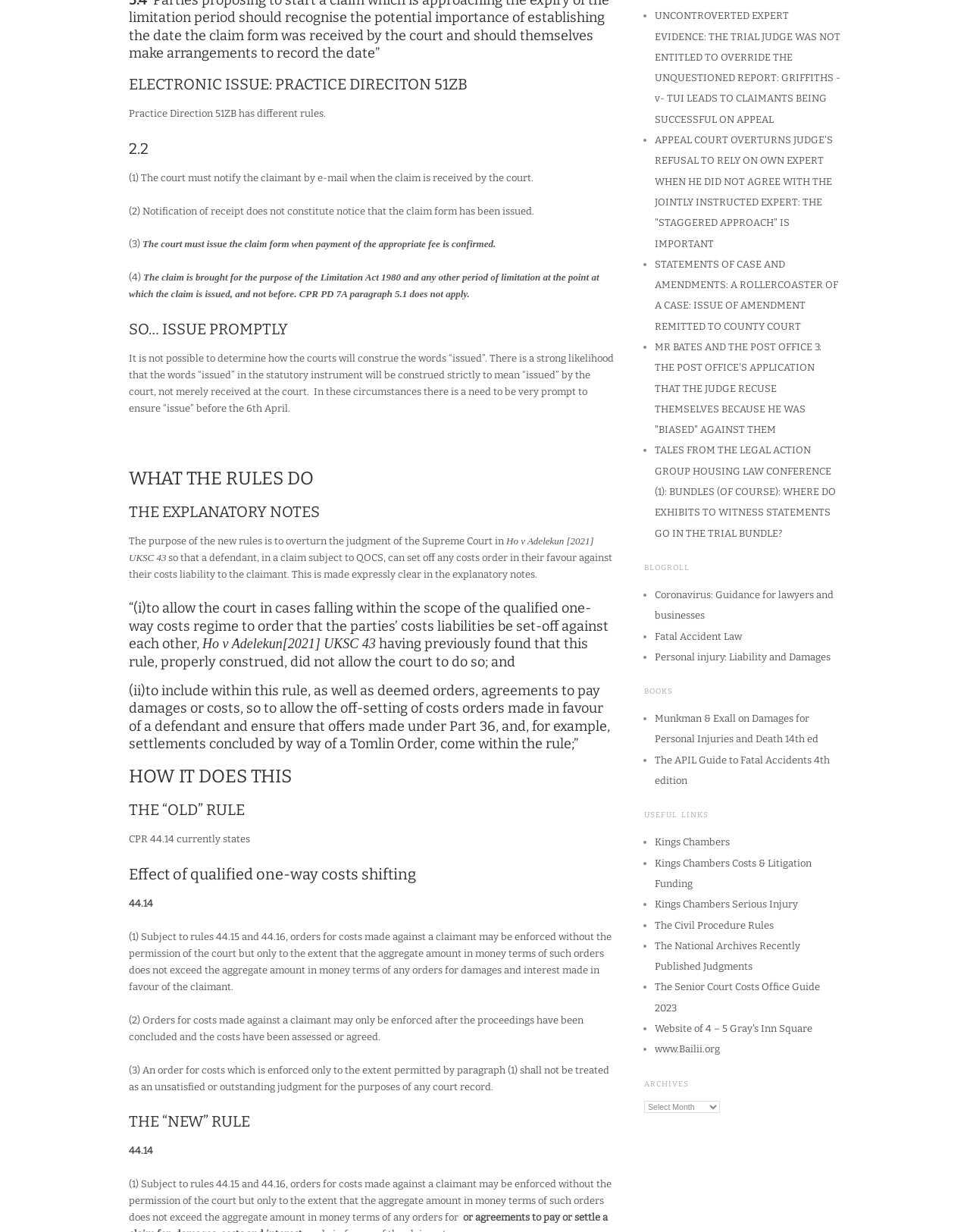What is the title of the first heading?
Answer the question with as much detail as you can, using the image as a reference.

The first heading on the webpage is 'ELECTRONIC ISSUE: PRACTICE DIRECITON 51ZB', which is a heading that indicates the start of a new section or topic on the webpage.